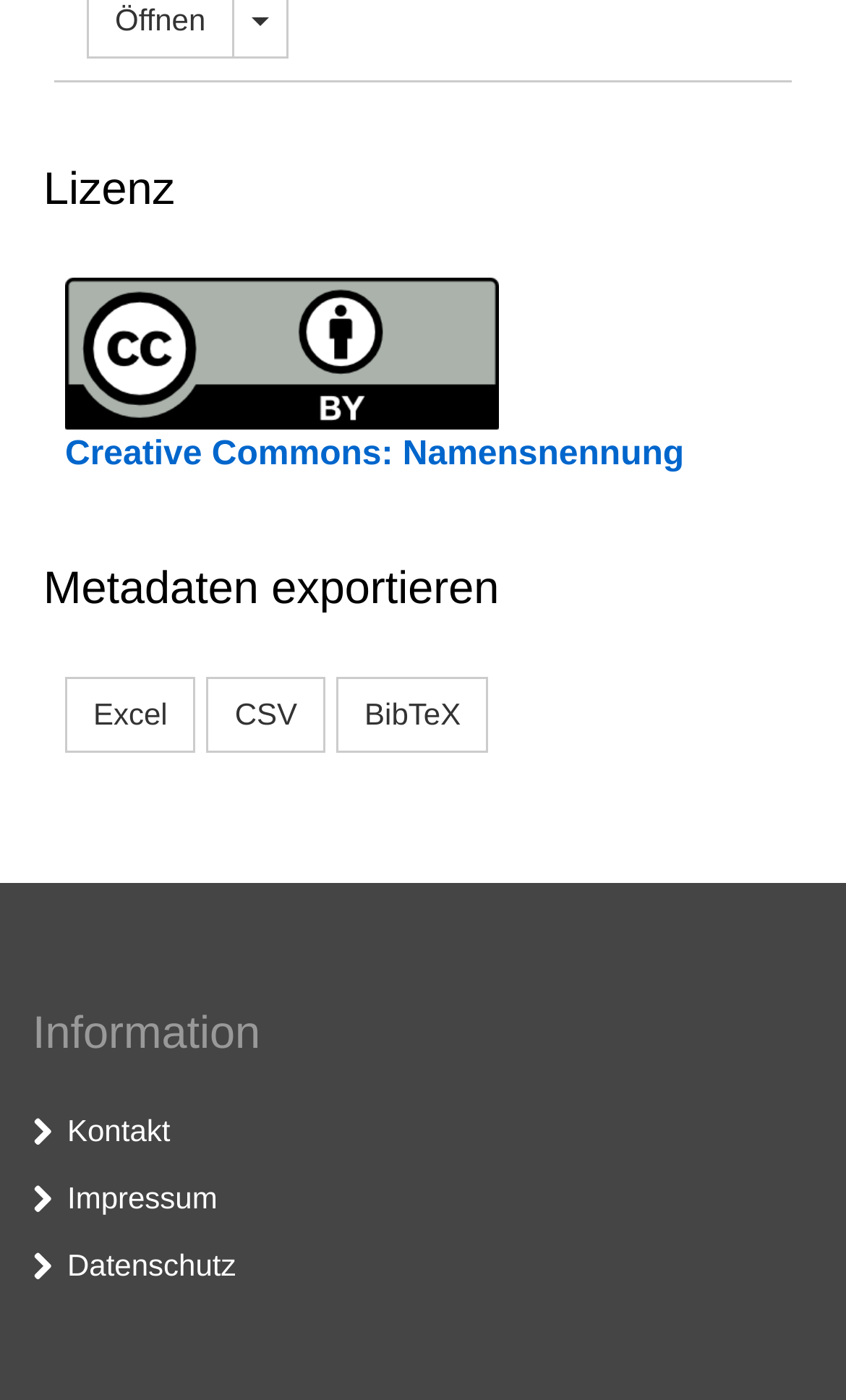Please identify the bounding box coordinates of the element on the webpage that should be clicked to follow this instruction: "Contact us". The bounding box coordinates should be given as four float numbers between 0 and 1, formatted as [left, top, right, bottom].

[0.079, 0.795, 0.201, 0.82]